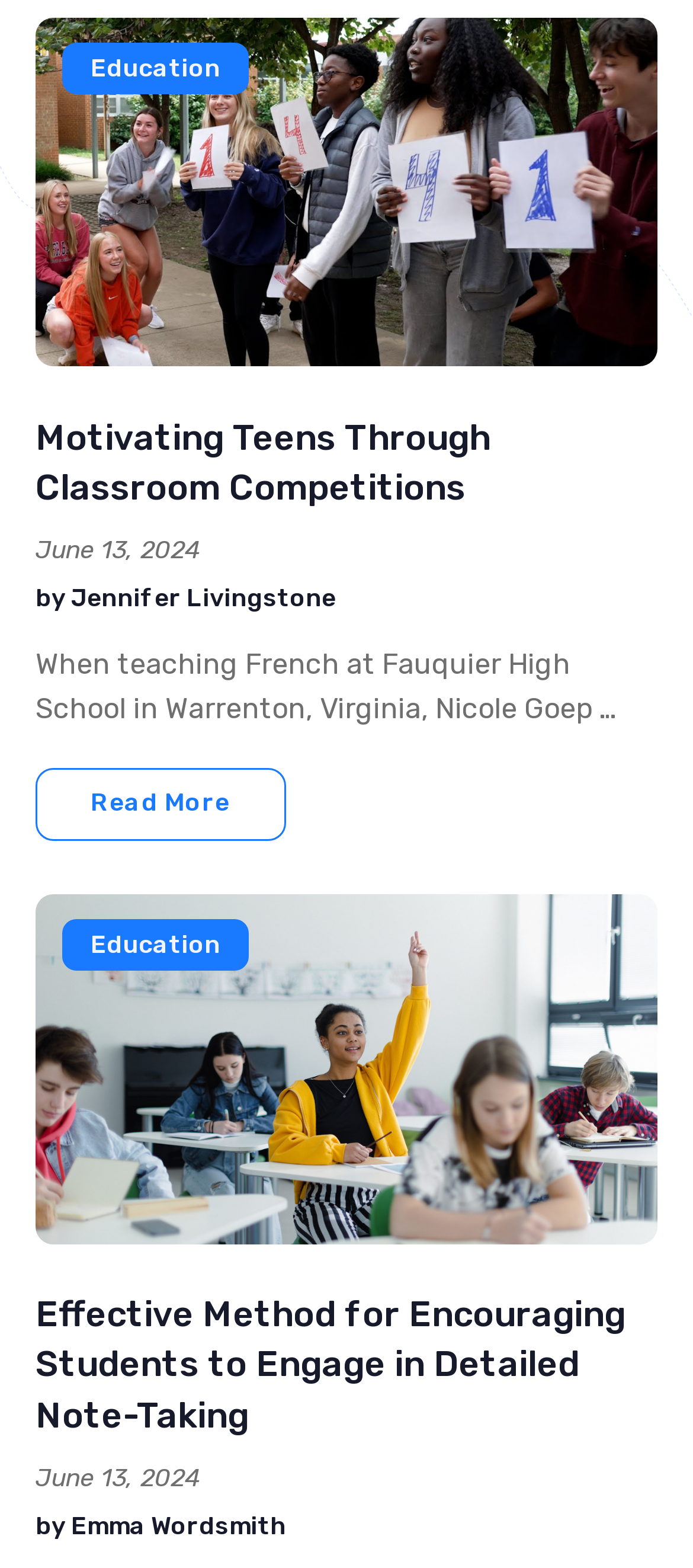How many posts are displayed on the webpage?
Based on the image, give a concise answer in the form of a single word or short phrase.

2